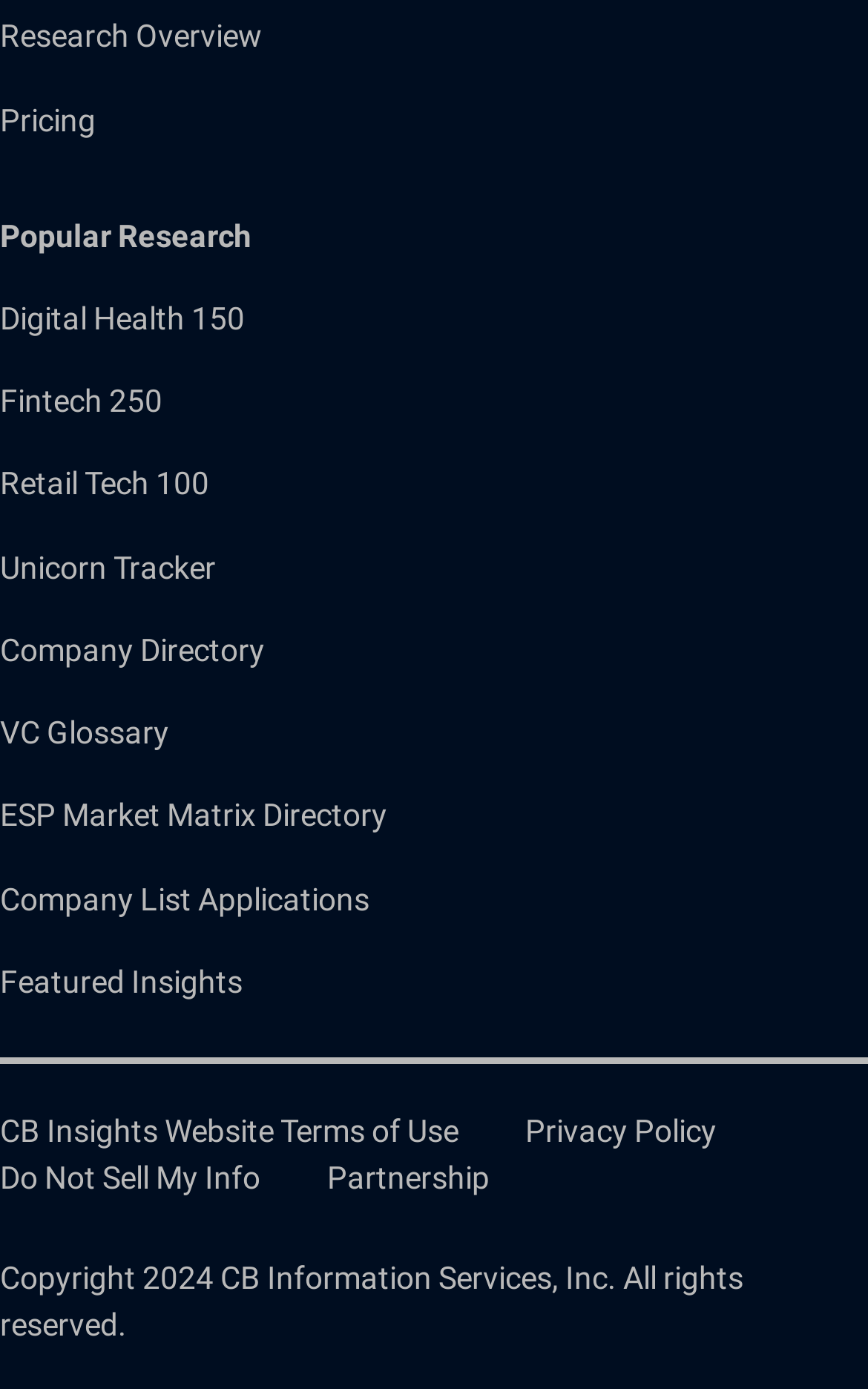What is the first research-related link?
Using the image as a reference, answer with just one word or a short phrase.

Research Overview